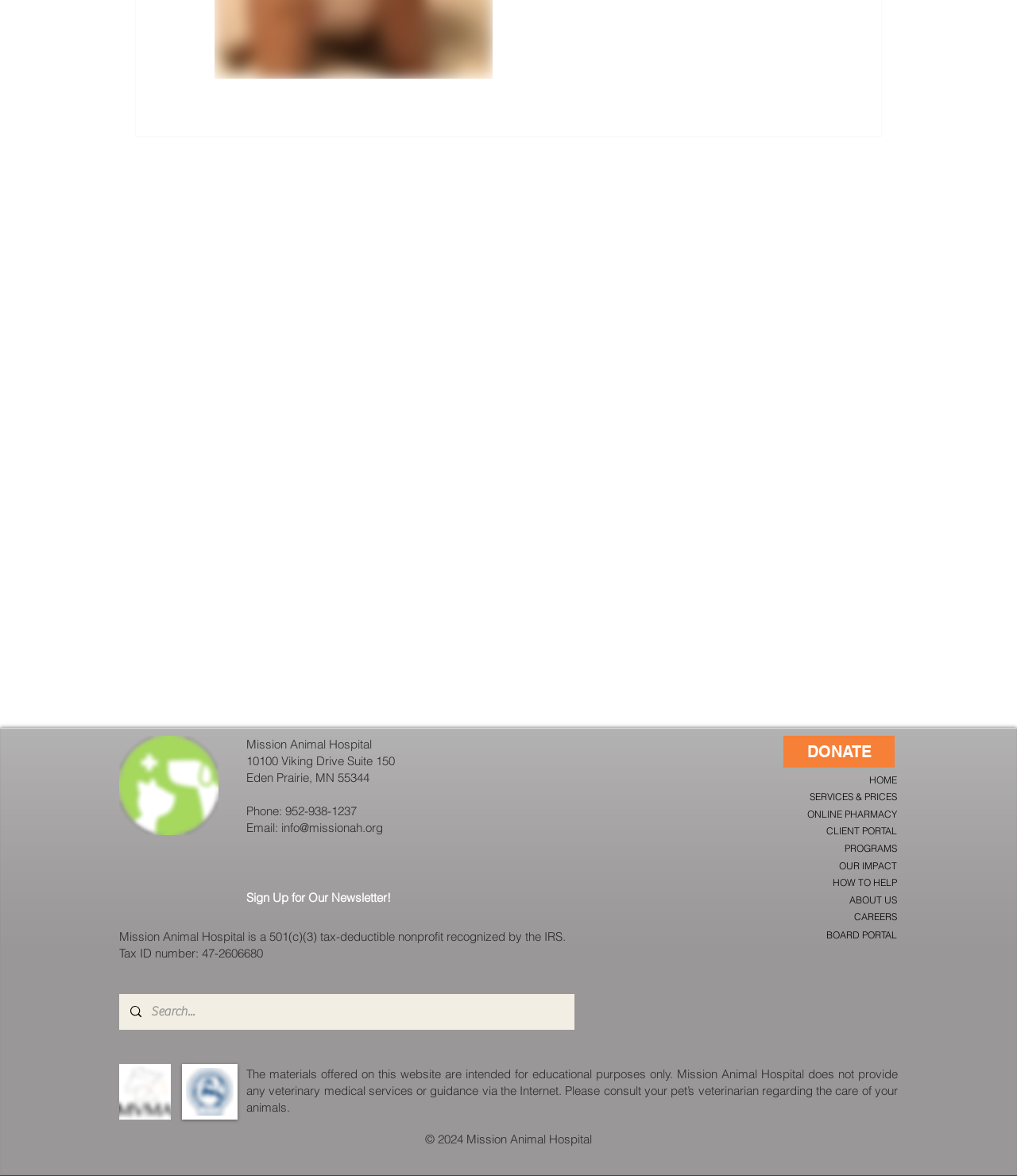What is the tax ID number of the hospital?
Kindly offer a detailed explanation using the data available in the image.

I found the answer by looking at the StaticText element with the text 'Tax ID number: 47-2606680' at coordinates [0.117, 0.804, 0.259, 0.817]. This text is likely to be the tax ID number of the hospital.